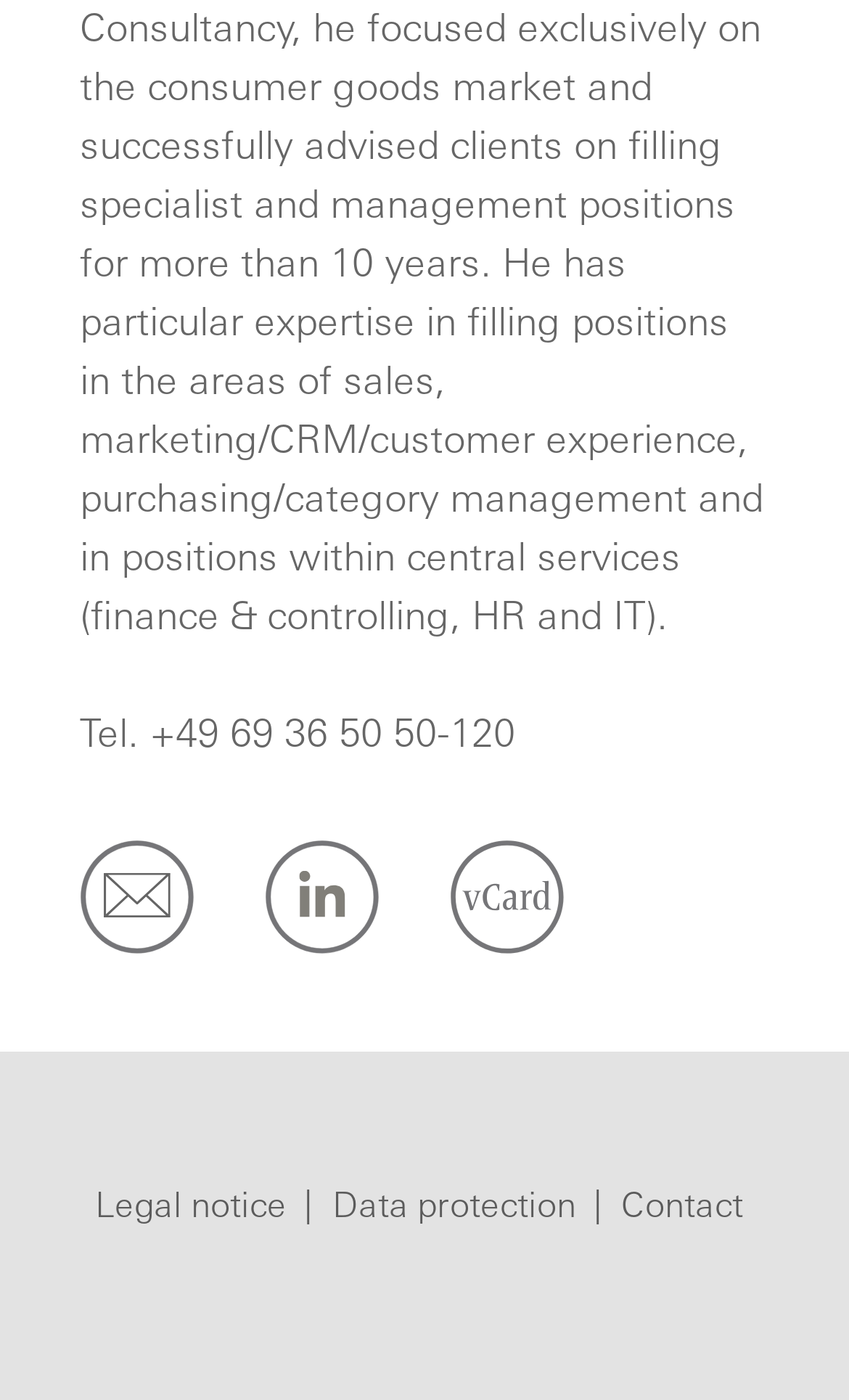Find the bounding box of the UI element described as: "Contact". The bounding box coordinates should be given as four float values between 0 and 1, i.e., [left, top, right, bottom].

[0.732, 0.851, 0.875, 0.876]